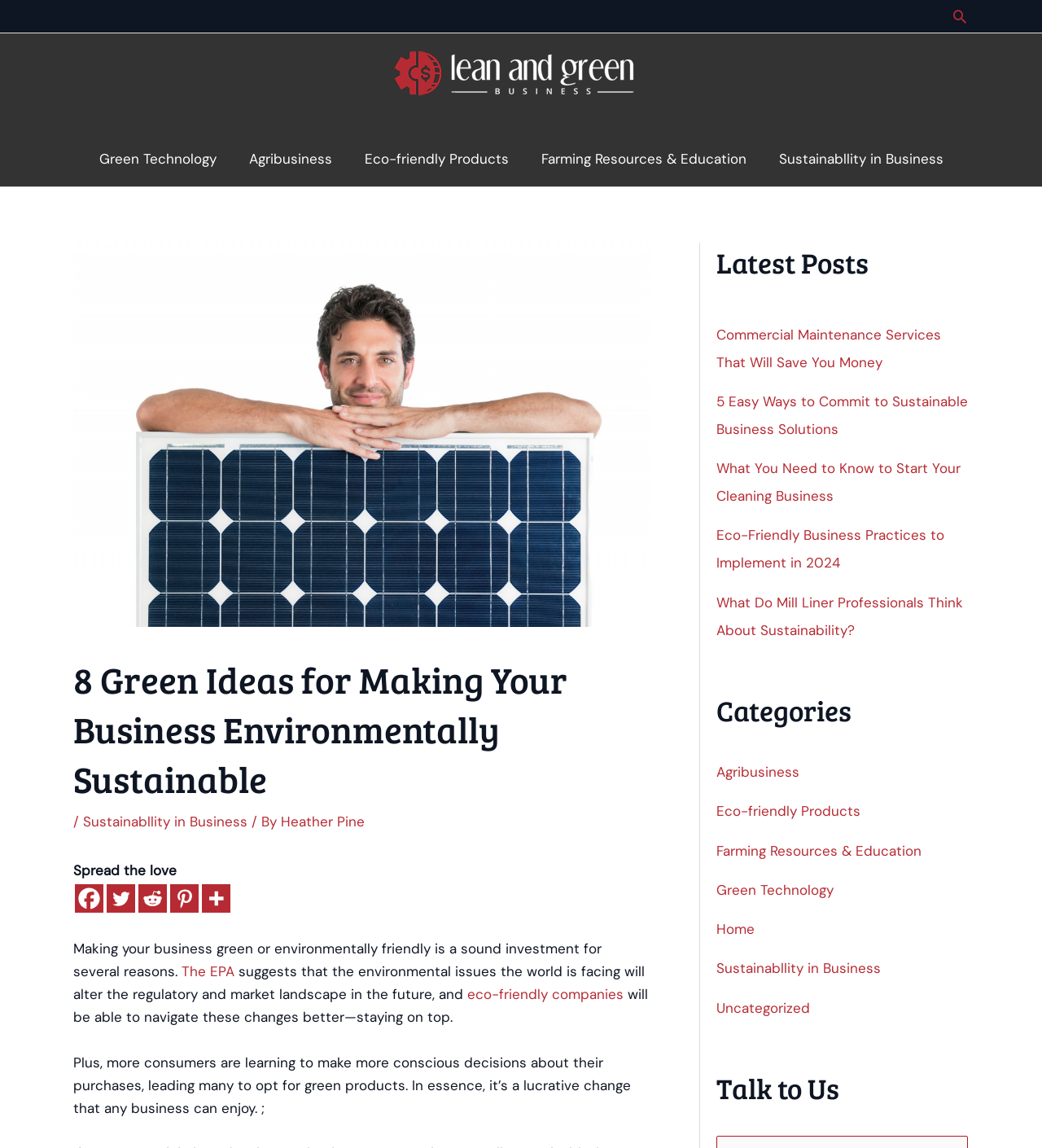What is the image above the heading?
Answer the question with a single word or phrase derived from the image.

Man holding a solar panel